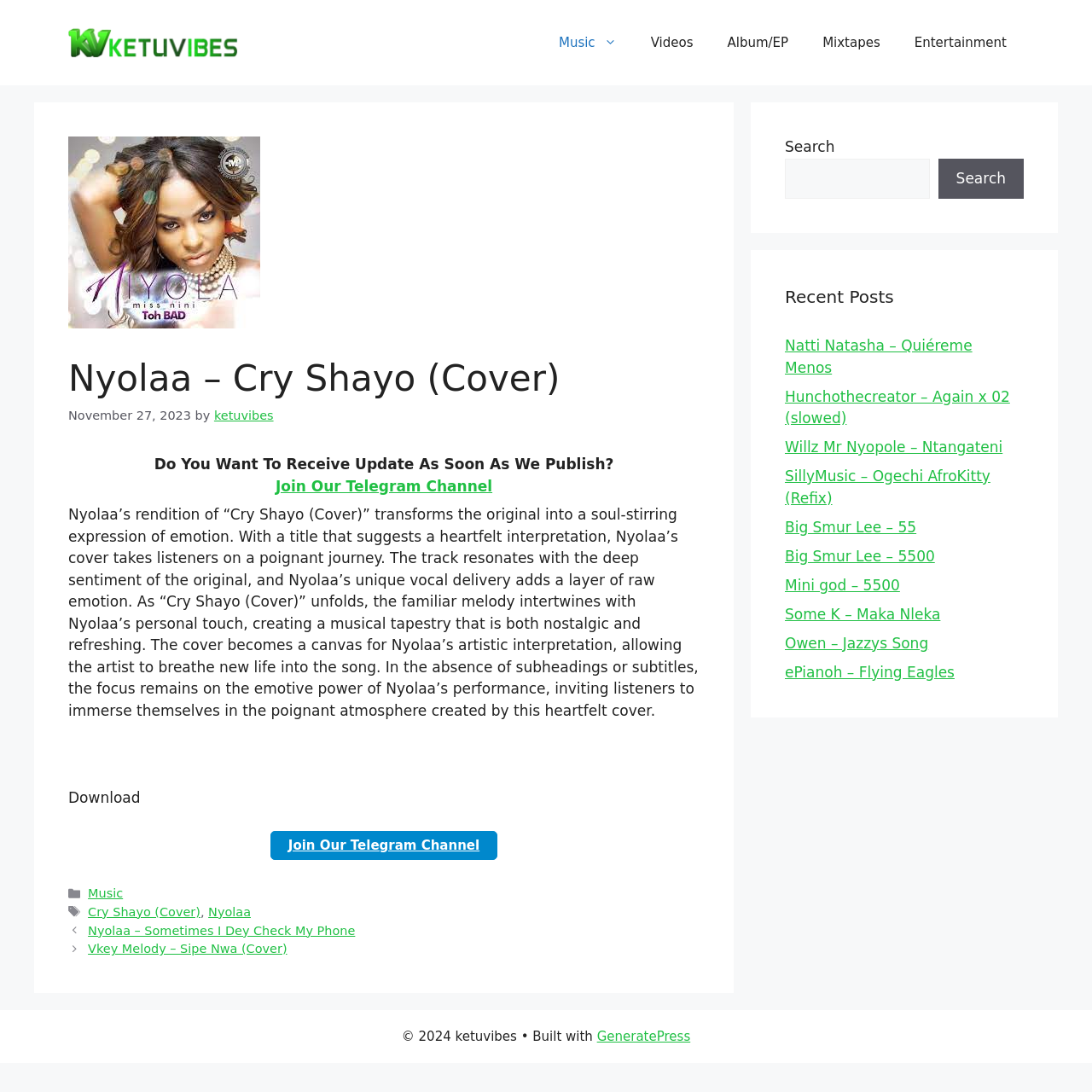Can you determine the bounding box coordinates of the area that needs to be clicked to fulfill the following instruction: "Click on the 'Music' link"?

[0.496, 0.016, 0.58, 0.062]